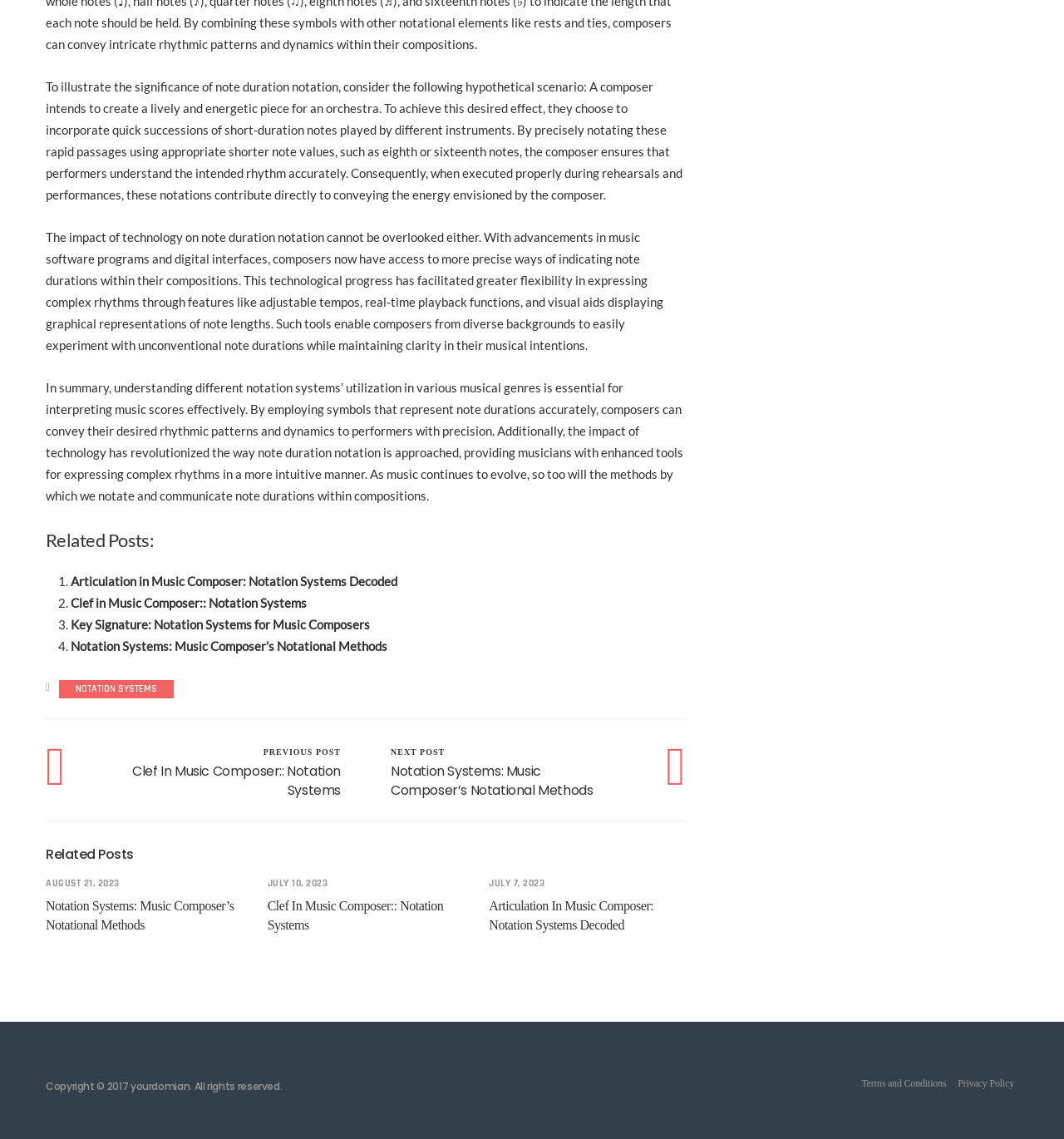Identify the bounding box coordinates of the clickable region necessary to fulfill the following instruction: "Click on the link 'Key Signature: Notation Systems for Music Composers'". The bounding box coordinates should be four float numbers between 0 and 1, i.e., [left, top, right, bottom].

[0.066, 0.542, 0.348, 0.555]